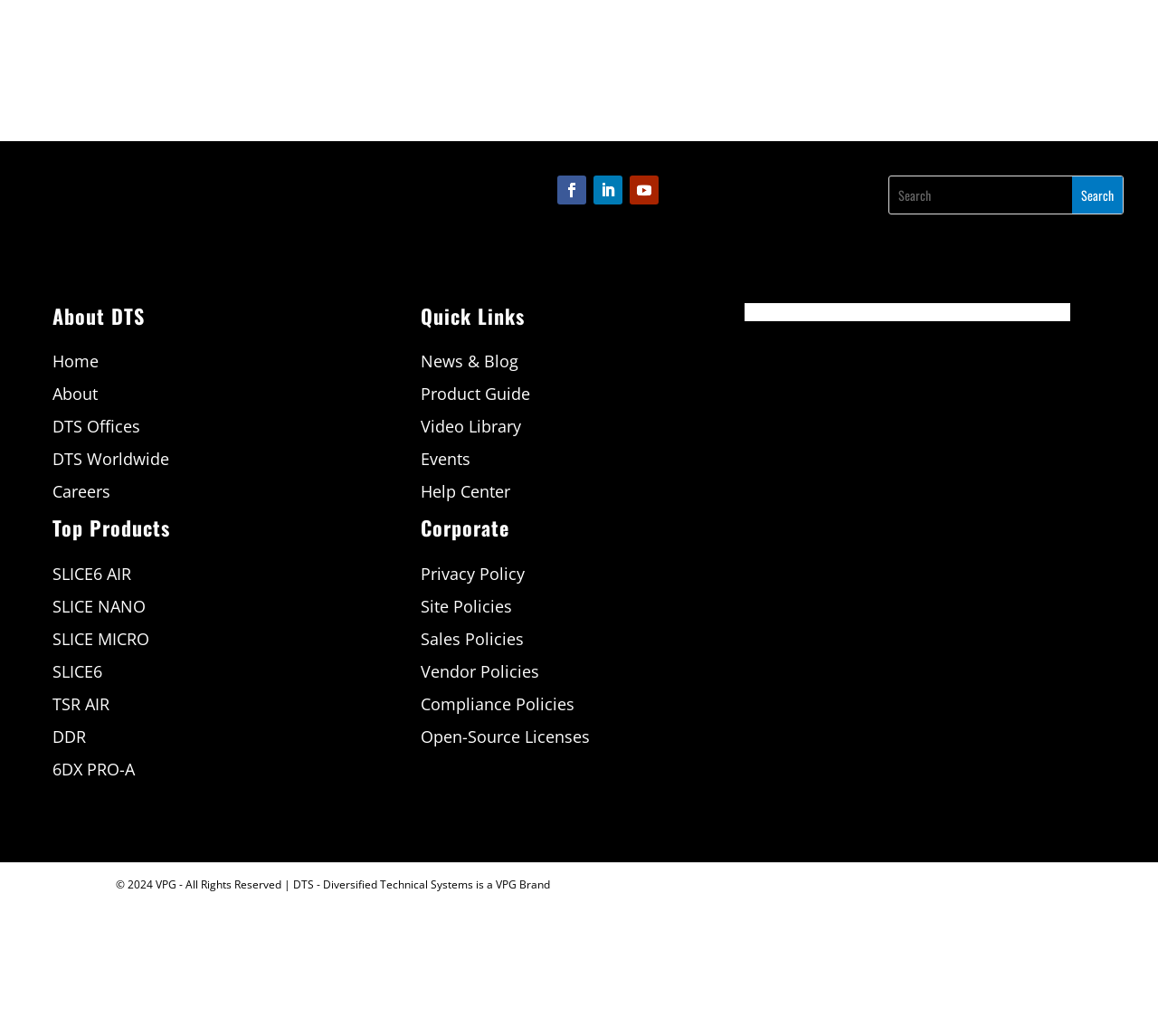Provide a single word or phrase answer to the question: 
What is the company name mentioned in the footer?

DTS